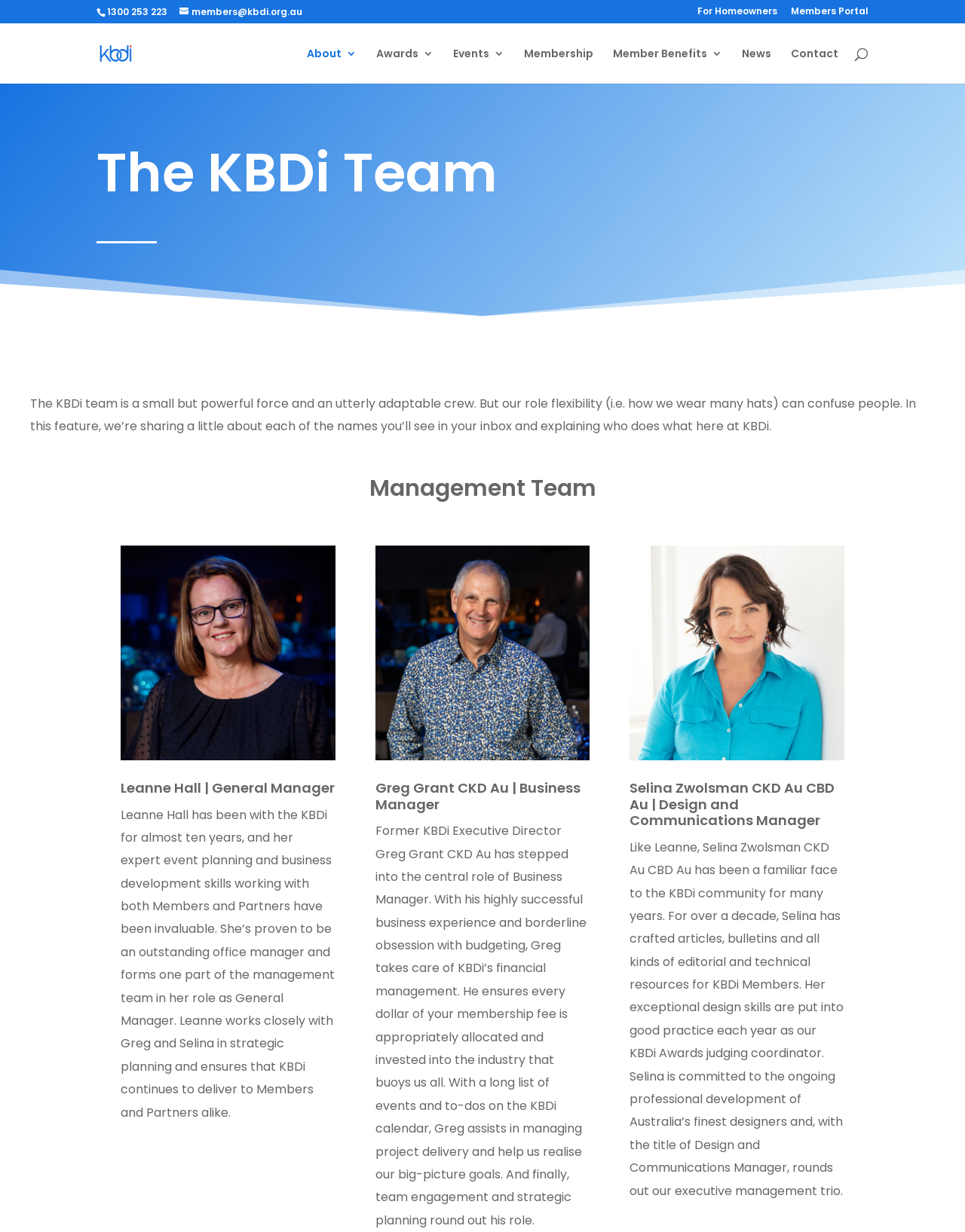What is the title of Selina Zwolsman's role?
Using the image, provide a concise answer in one word or a short phrase.

Design and Communications Manager